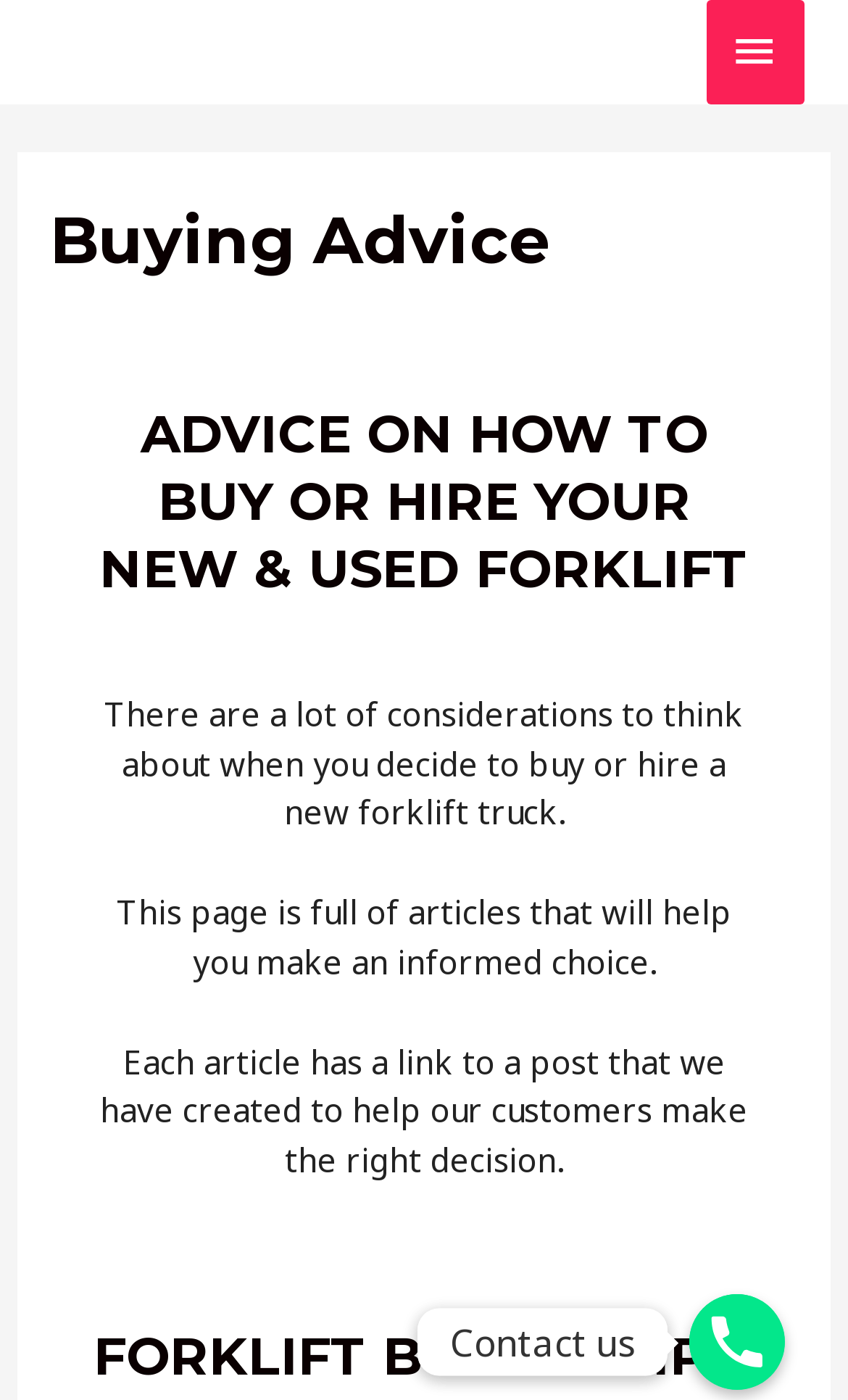Give a detailed explanation of the elements present on the webpage.

The webpage is about buying advice for new and used forklifts. At the top, there is a main menu button on the right side, which is not expanded. Below the main menu button, there is a header section that spans almost the entire width of the page. Within the header, there is a heading that reads "Buying Advice" on the left side, and a larger heading that reads "ADVICE ON HOW TO BUY OR HIRE YOUR NEW & USED FORKLIFT" below it.

Following the header section, there are three paragraphs of text that provide an introduction to the page's content. The first paragraph explains that there are many considerations when deciding to buy or hire a new forklift truck. The second paragraph states that the page contains articles to help make an informed choice. The third paragraph mentions that each article has a link to a post that can aid in making the right decision.

Below the introductory text, there is a heading that reads "FORKLIFT BUYING TIPS" near the bottom of the page. At the very bottom, on the right side, there is a "Contact us" link accompanied by an image.